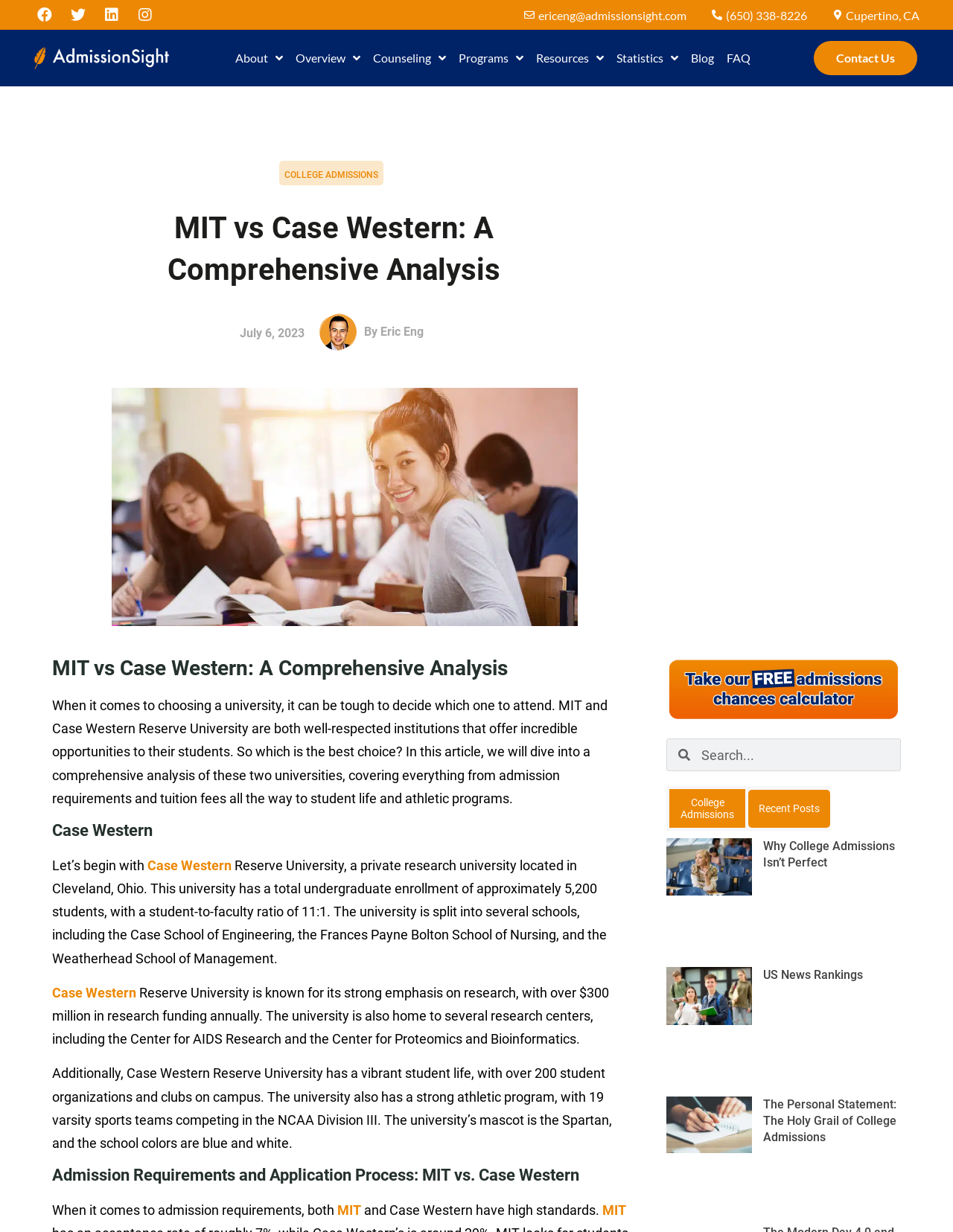Utilize the details in the image to give a detailed response to the question: What is the name of the university located in Cleveland, Ohio?

I found the answer by reading the text in the section about Case Western Reserve University, which mentions that it is a private research university located in Cleveland, Ohio.